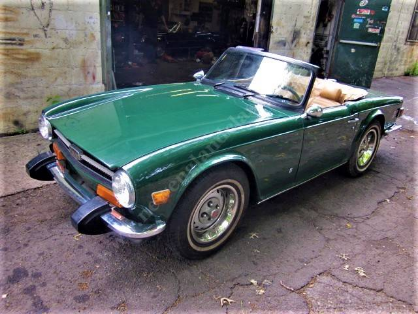How many original miles does the car have?
Based on the image, provide a one-word or brief-phrase response.

81,000